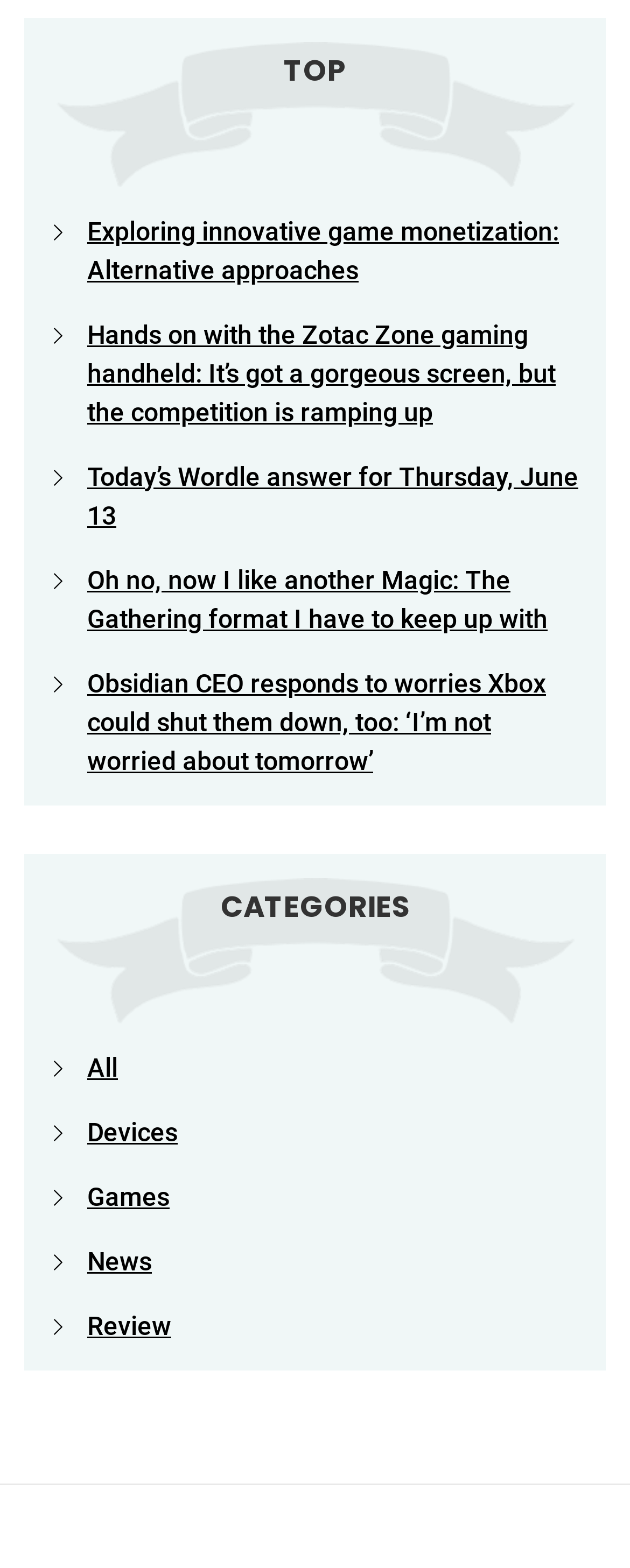Determine the bounding box coordinates of the section I need to click to execute the following instruction: "Read about alternative game monetization approaches". Provide the coordinates as four float numbers between 0 and 1, i.e., [left, top, right, bottom].

[0.138, 0.137, 0.887, 0.182]